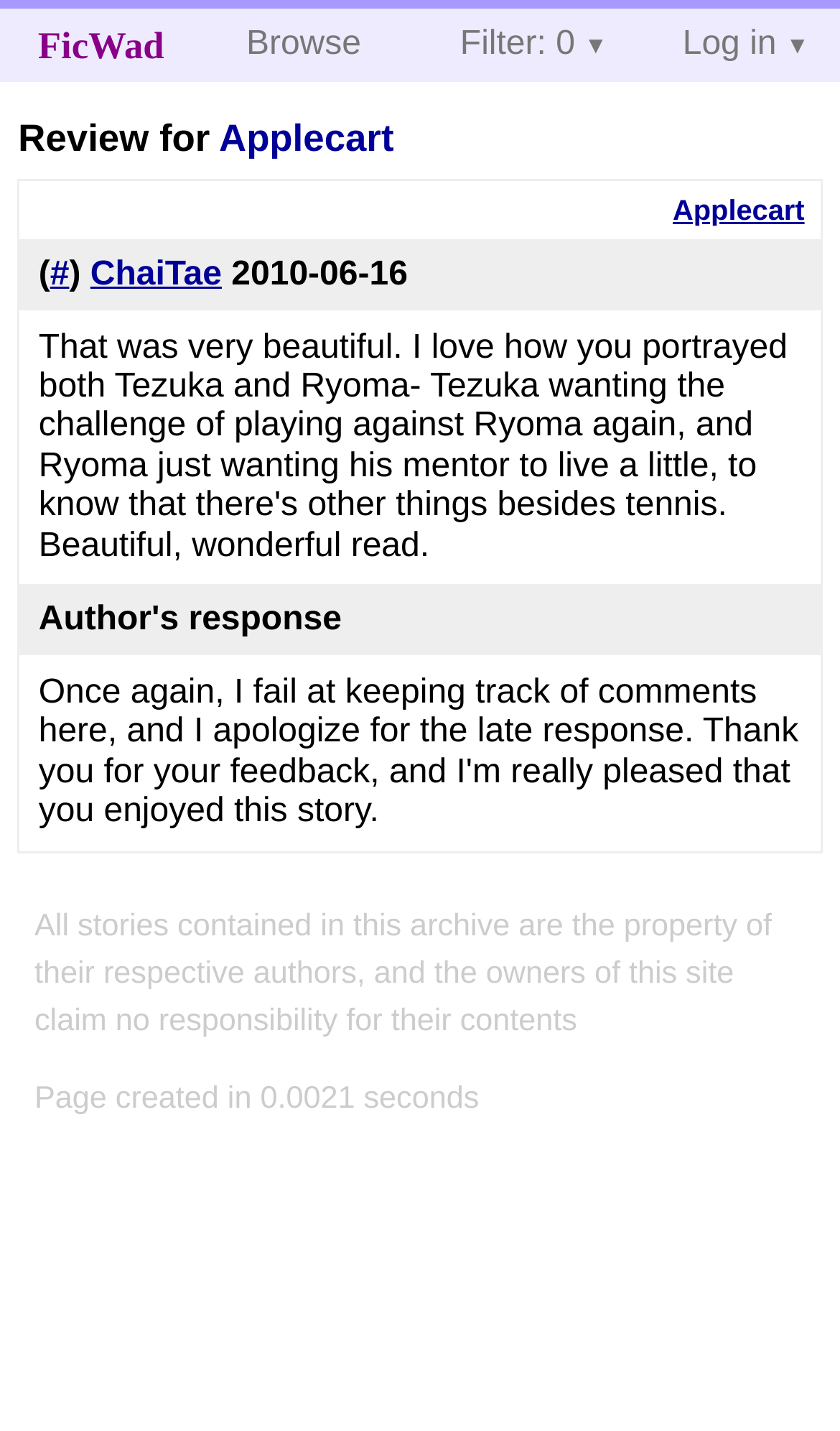Locate the bounding box for the described UI element: "Log in". Ensure the coordinates are four float numbers between 0 and 1, formatted as [left, top, right, bottom].

[0.772, 0.006, 1.0, 0.058]